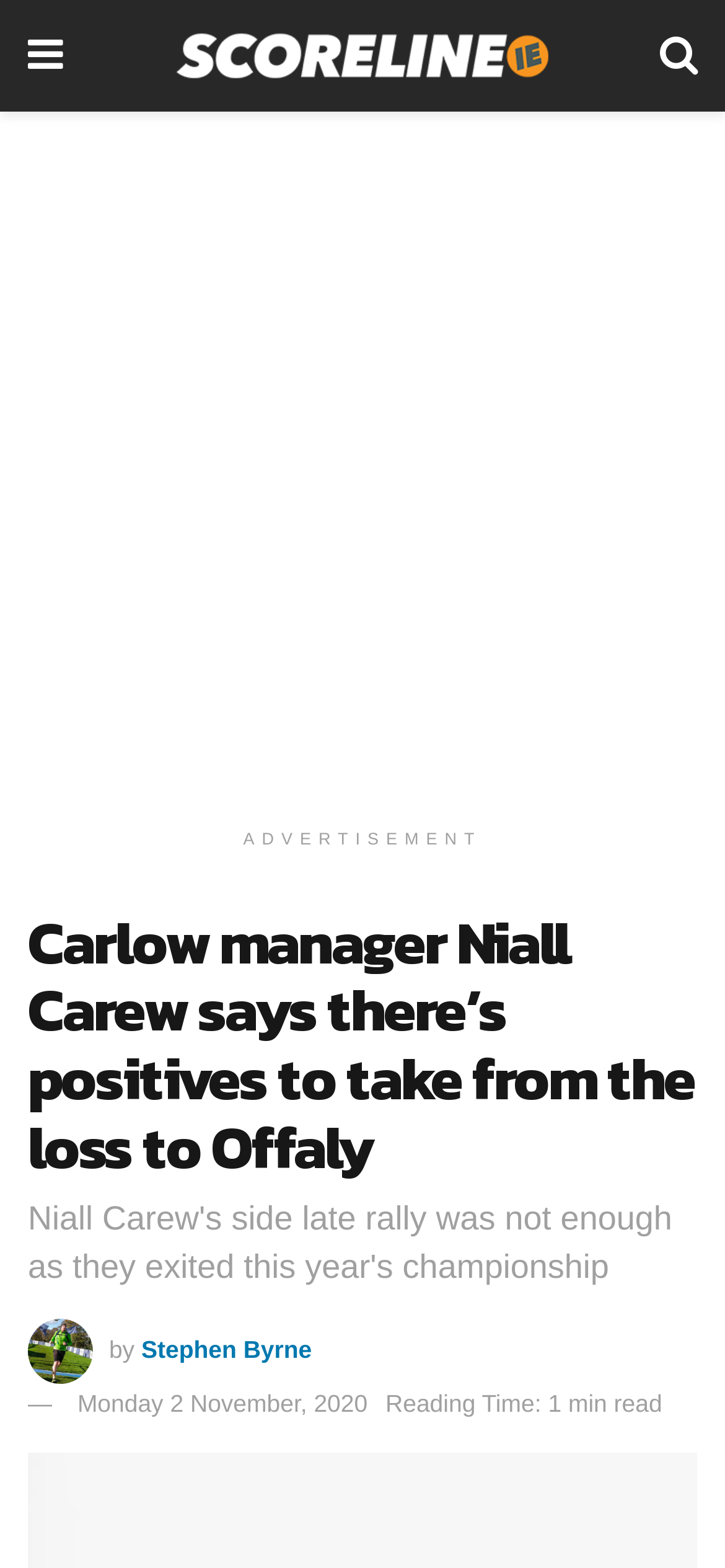Please reply to the following question using a single word or phrase: 
What is the website's logo?

Scoreline.ie